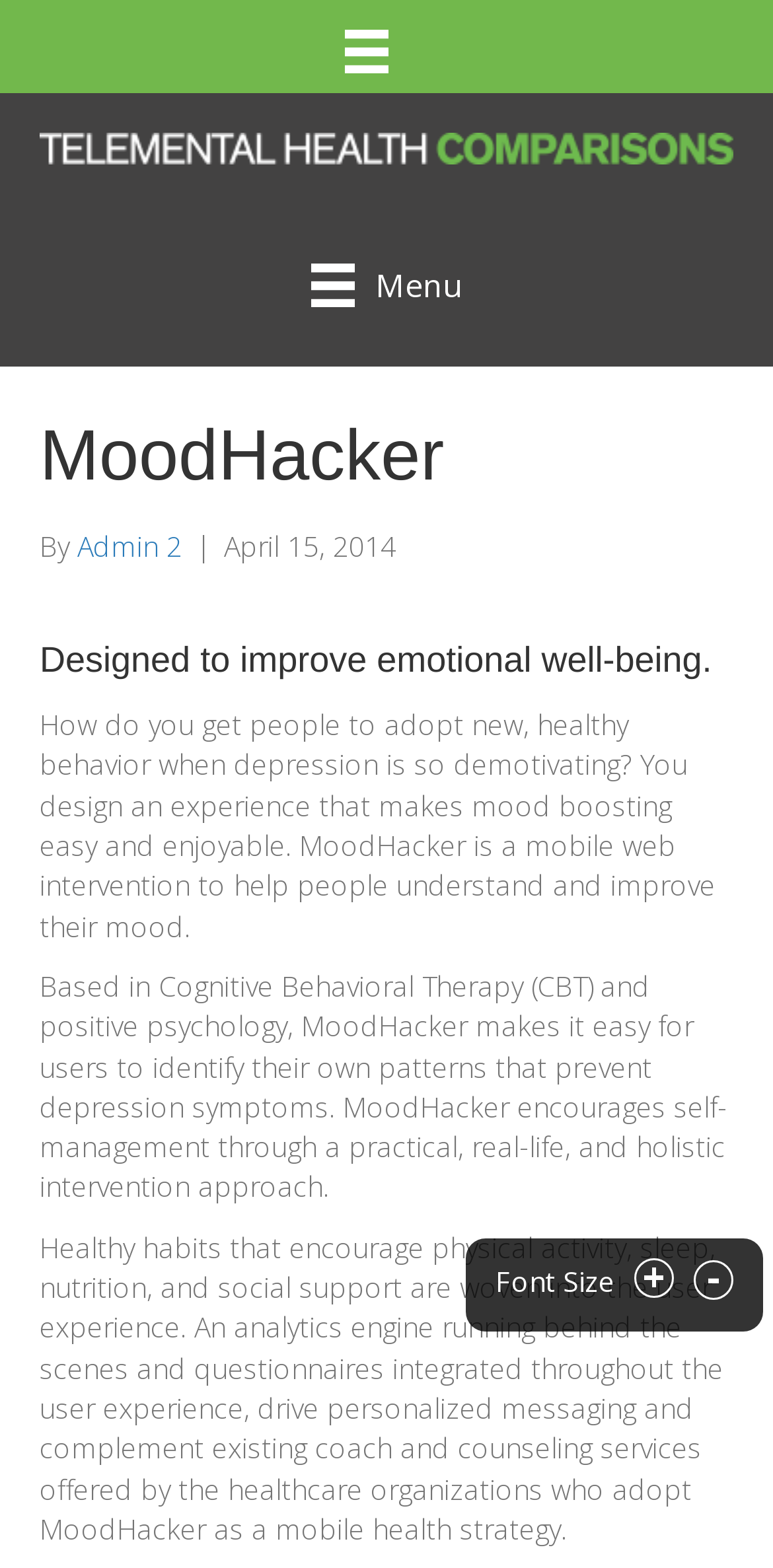Please respond in a single word or phrase: 
What is the focus of the user experience?

Mood boosting